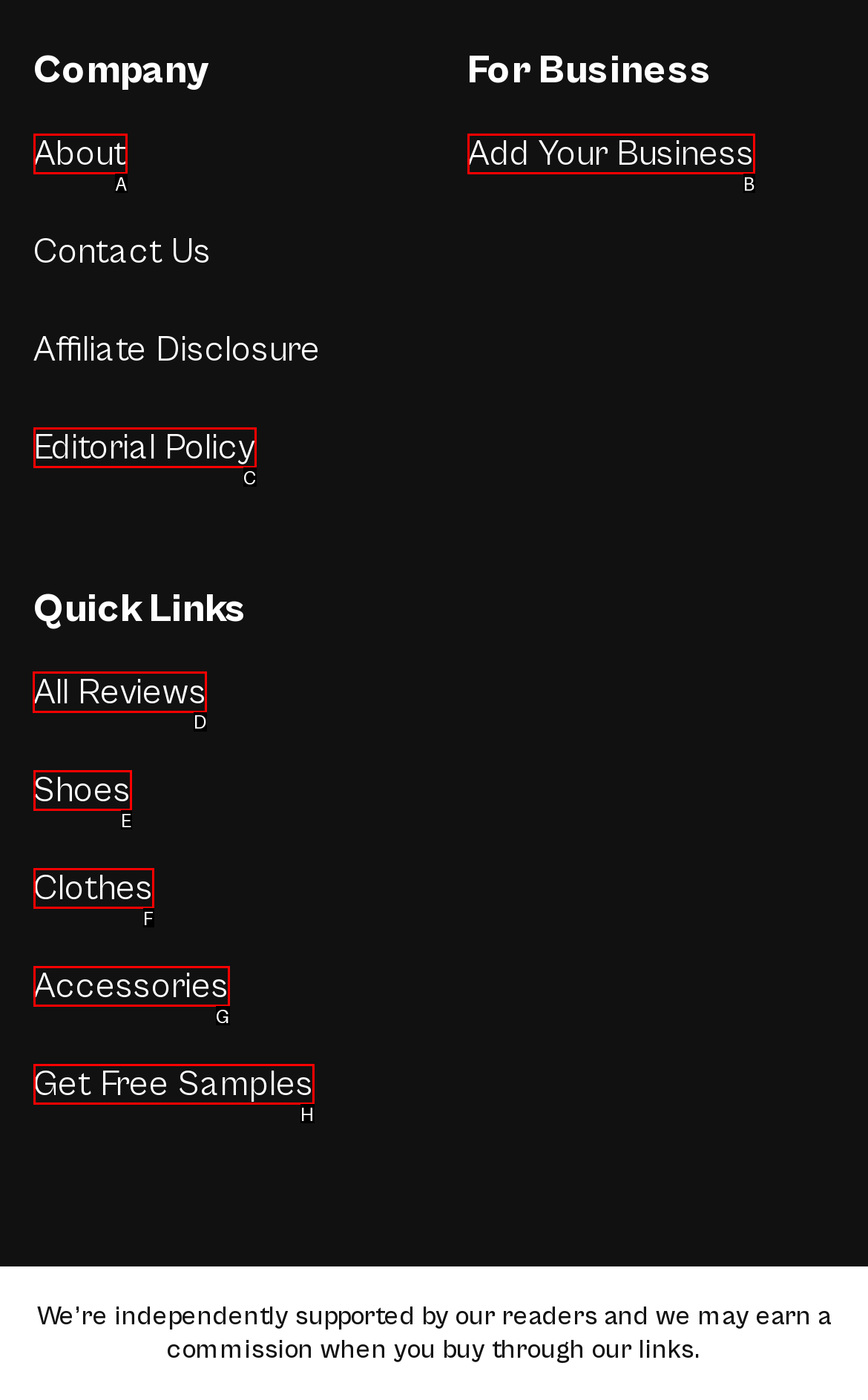Select the correct option from the given choices to perform this task: View All Reviews. Provide the letter of that option.

D